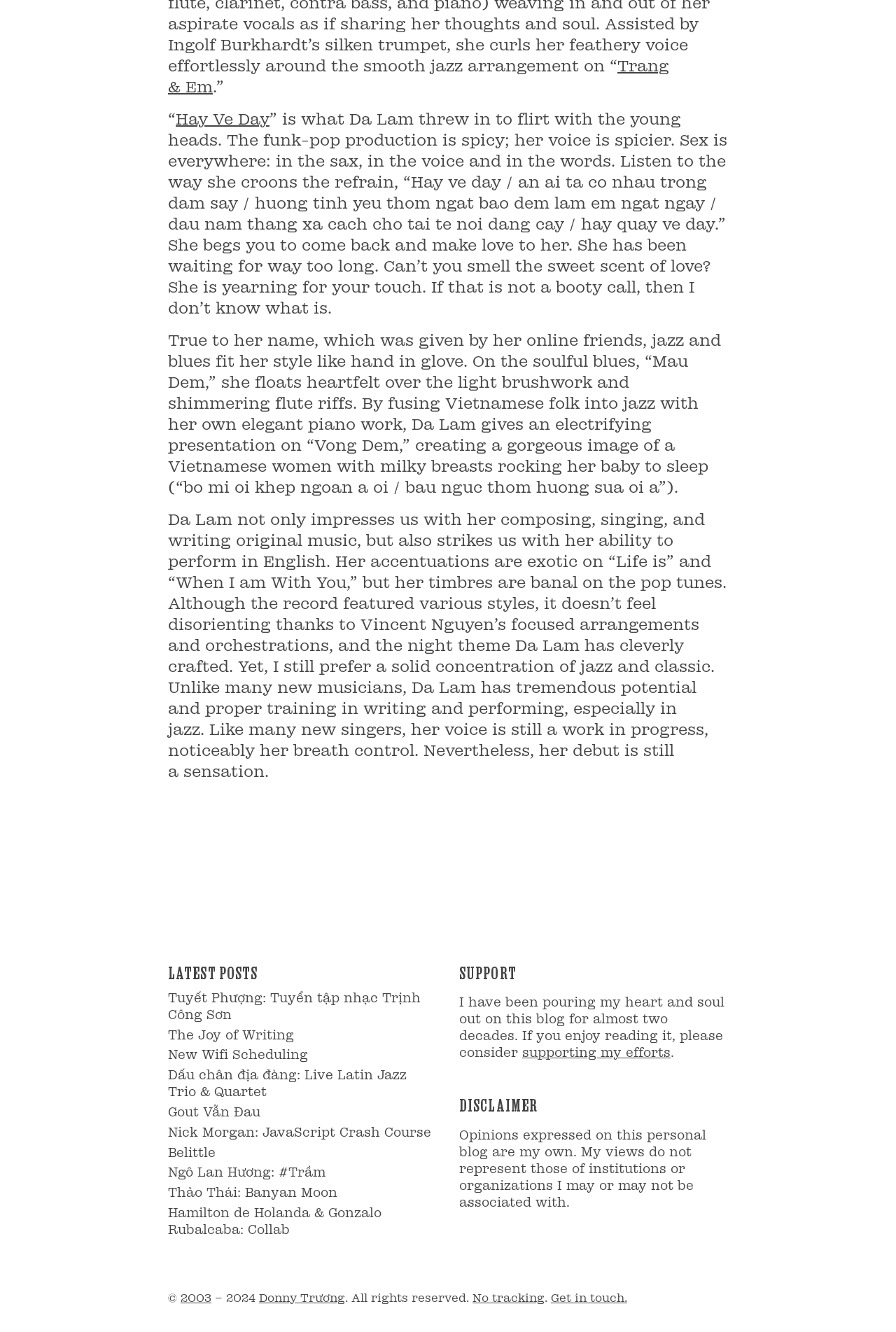Predict the bounding box of the UI element based on the description: "2003". The coordinates should be four float numbers between 0 and 1, formatted as [left, top, right, bottom].

[0.202, 0.97, 0.236, 0.979]